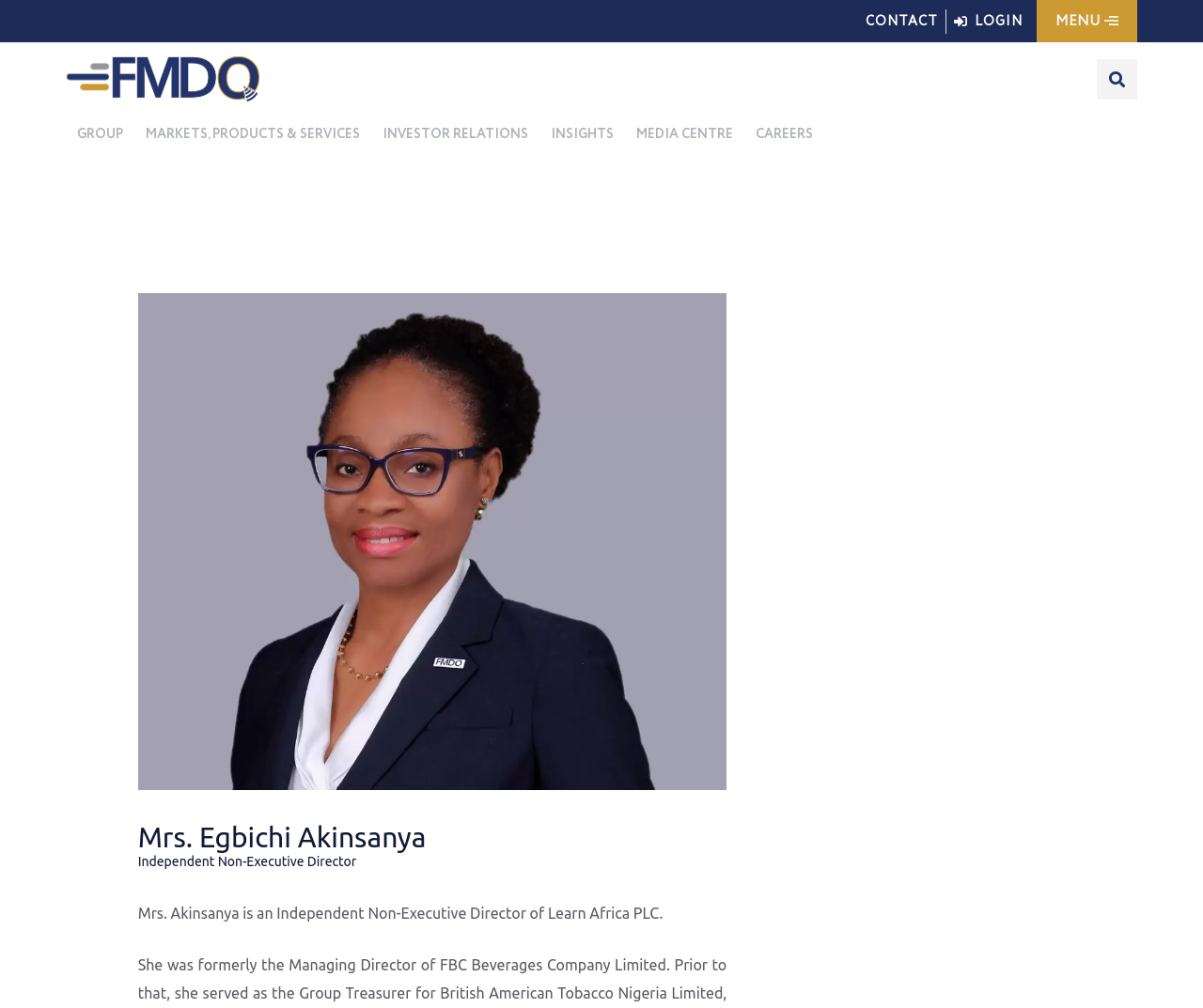Locate the UI element described by CONTACT in the provided webpage screenshot. Return the bounding box coordinates in the format (top-left x, top-left y, bottom-right x, bottom-right y), ensuring all values are between 0 and 1.

[0.719, 0.009, 0.779, 0.033]